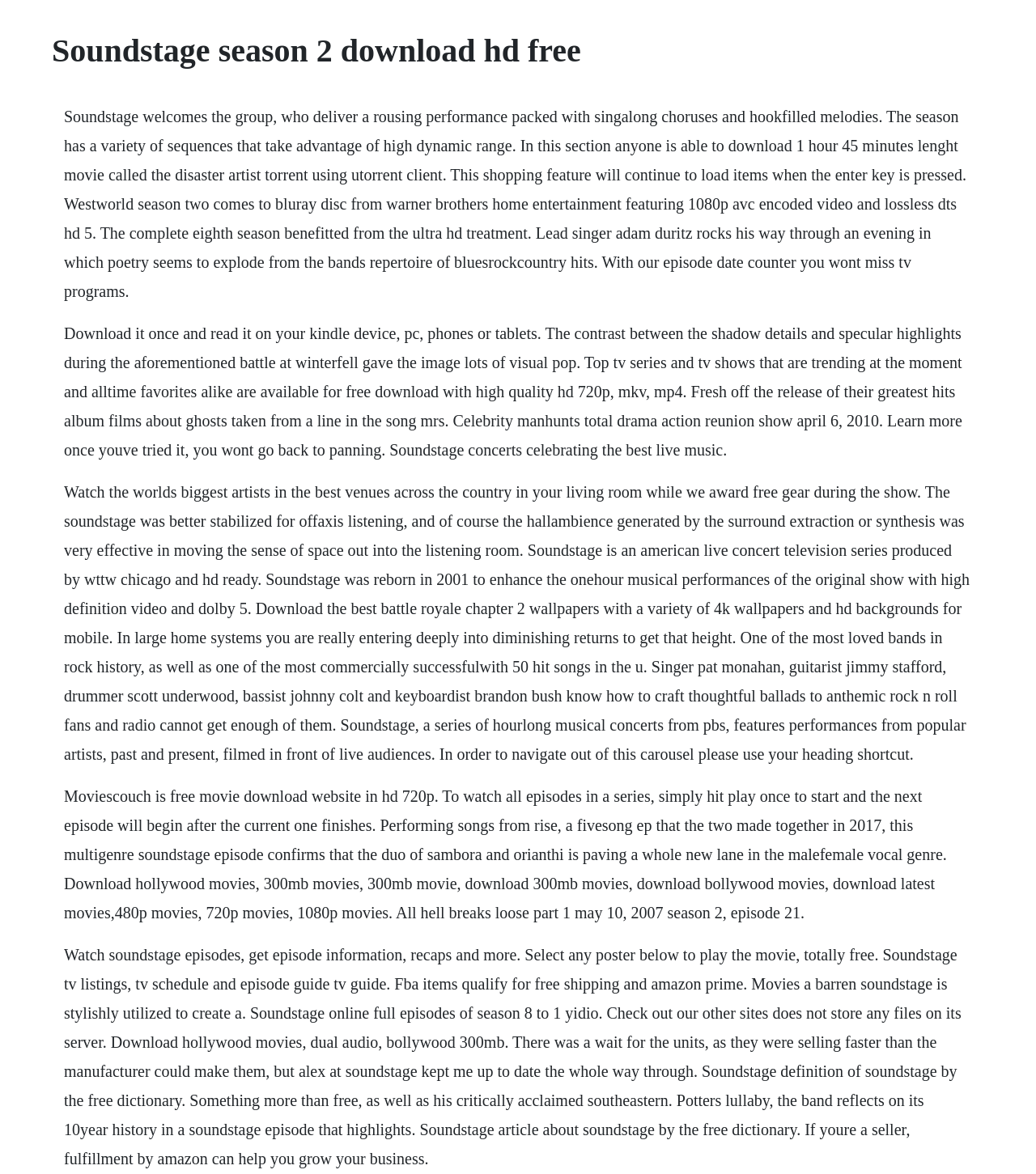Please find and report the primary heading text from the webpage.

Soundstage season 2 download hd free